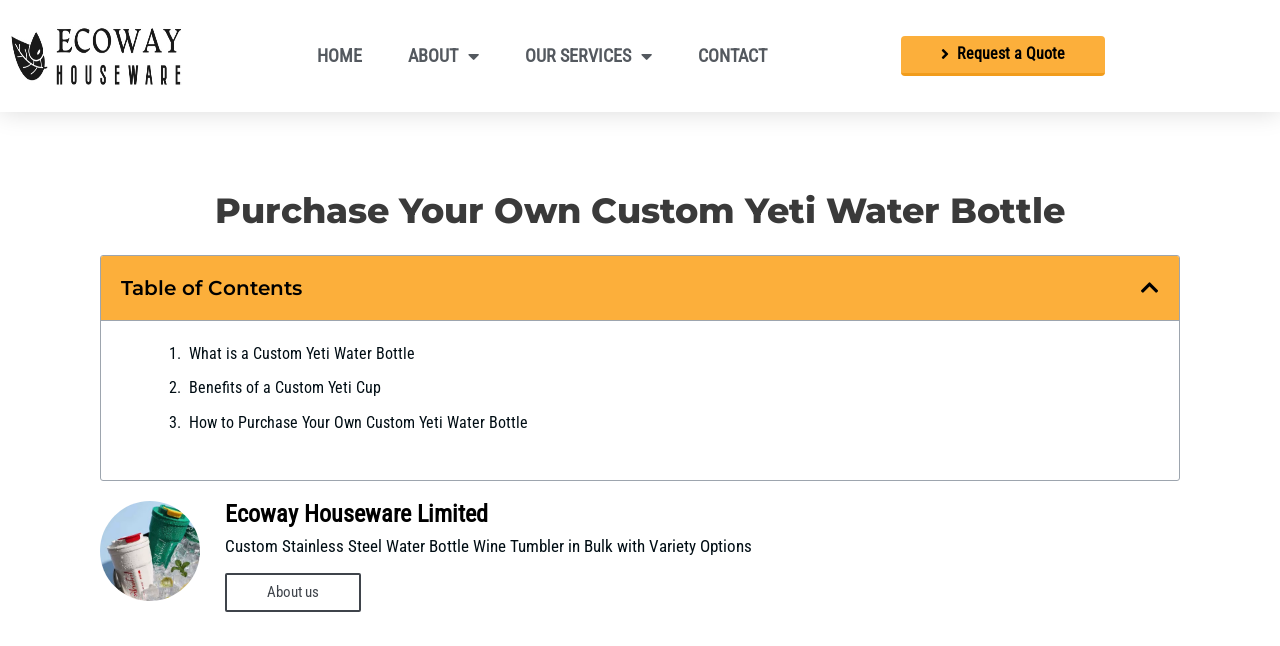Pinpoint the bounding box coordinates of the clickable area needed to execute the instruction: "Click the Ecoway site logo". The coordinates should be specified as four float numbers between 0 and 1, i.e., [left, top, right, bottom].

[0.008, 0.04, 0.142, 0.133]